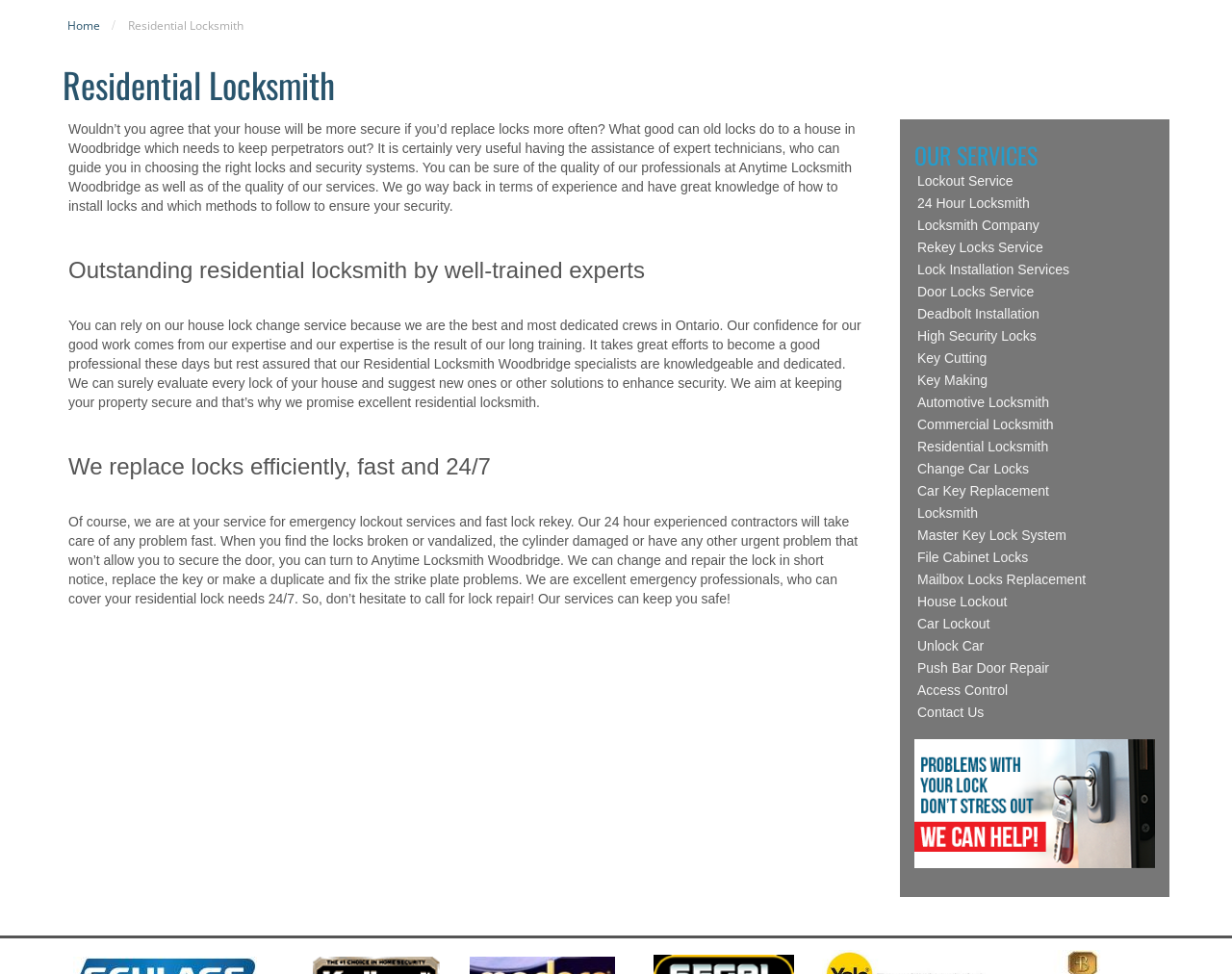Determine the bounding box coordinates of the UI element that matches the following description: "Residential Locksmith". The coordinates should be four float numbers between 0 and 1 in the format [left, top, right, bottom].

[0.742, 0.446, 0.938, 0.471]